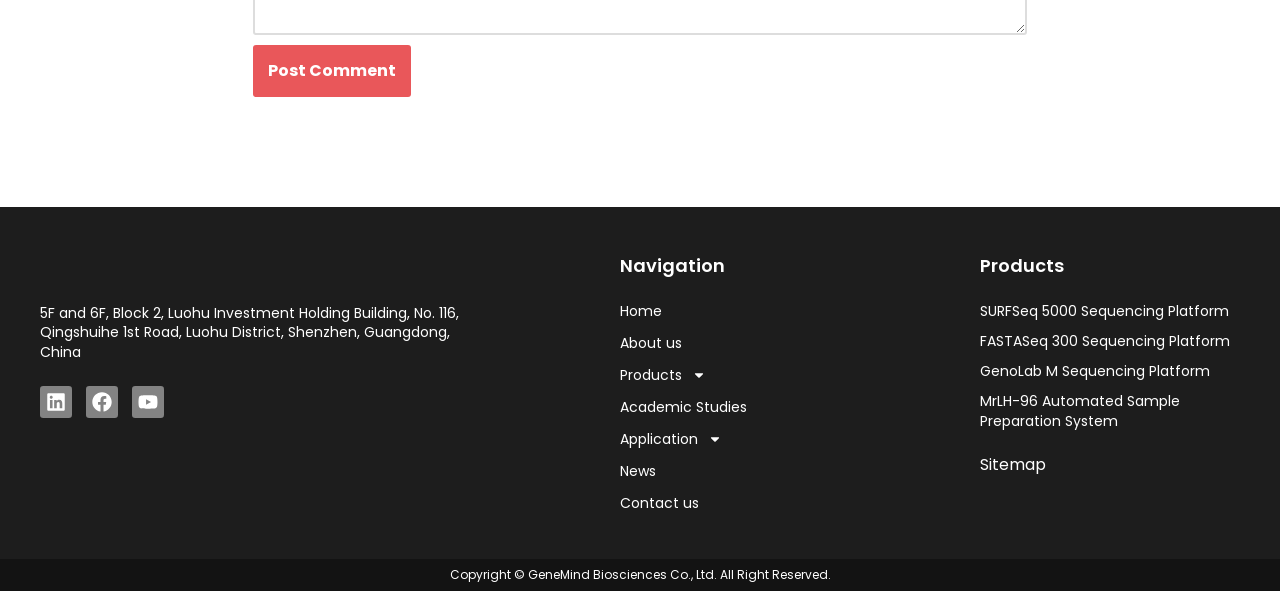How many social media links are there?
Use the image to answer the question with a single word or phrase.

3